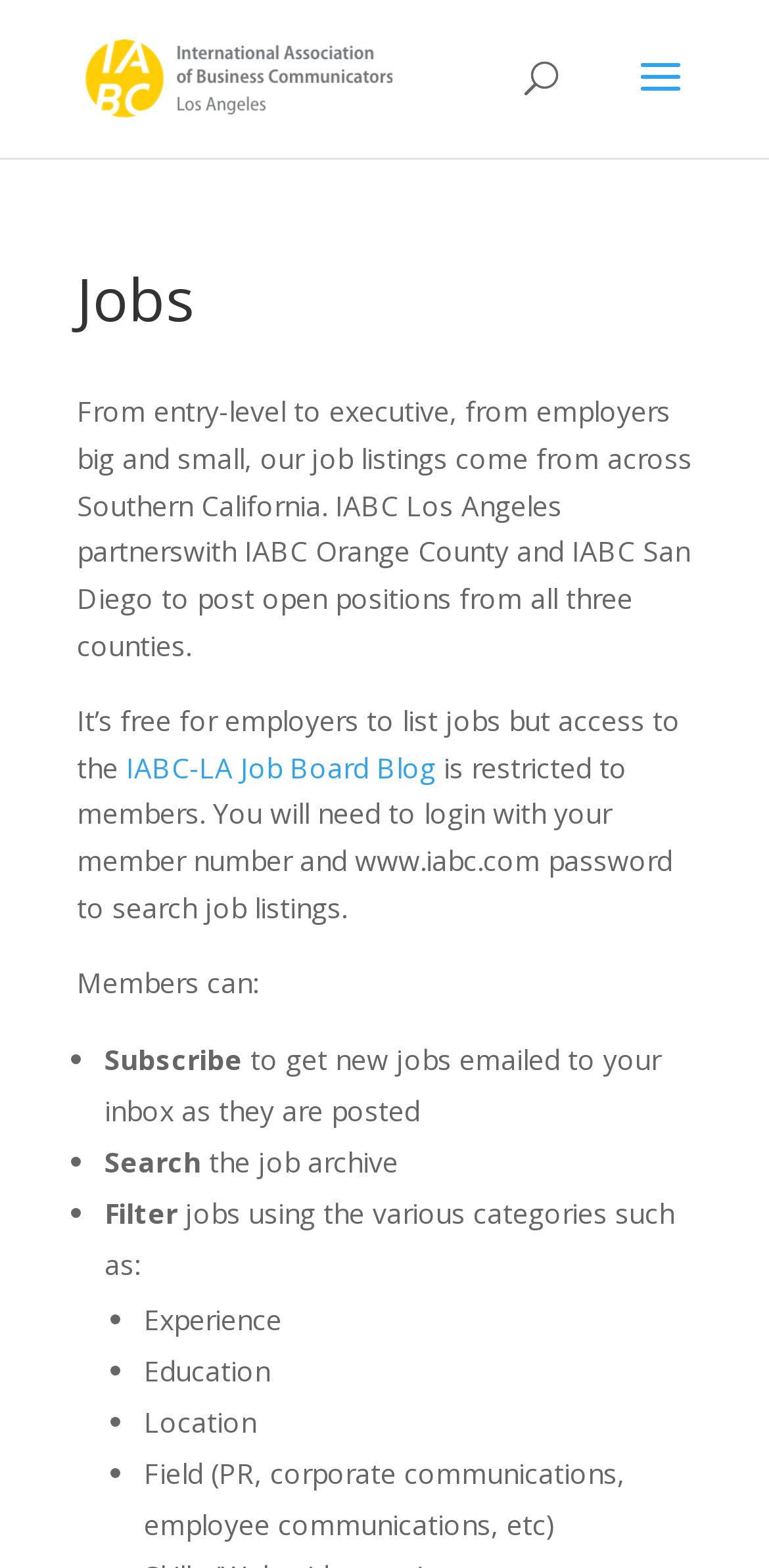What is the name of the organization?
Give a one-word or short phrase answer based on the image.

IABC Los Angeles